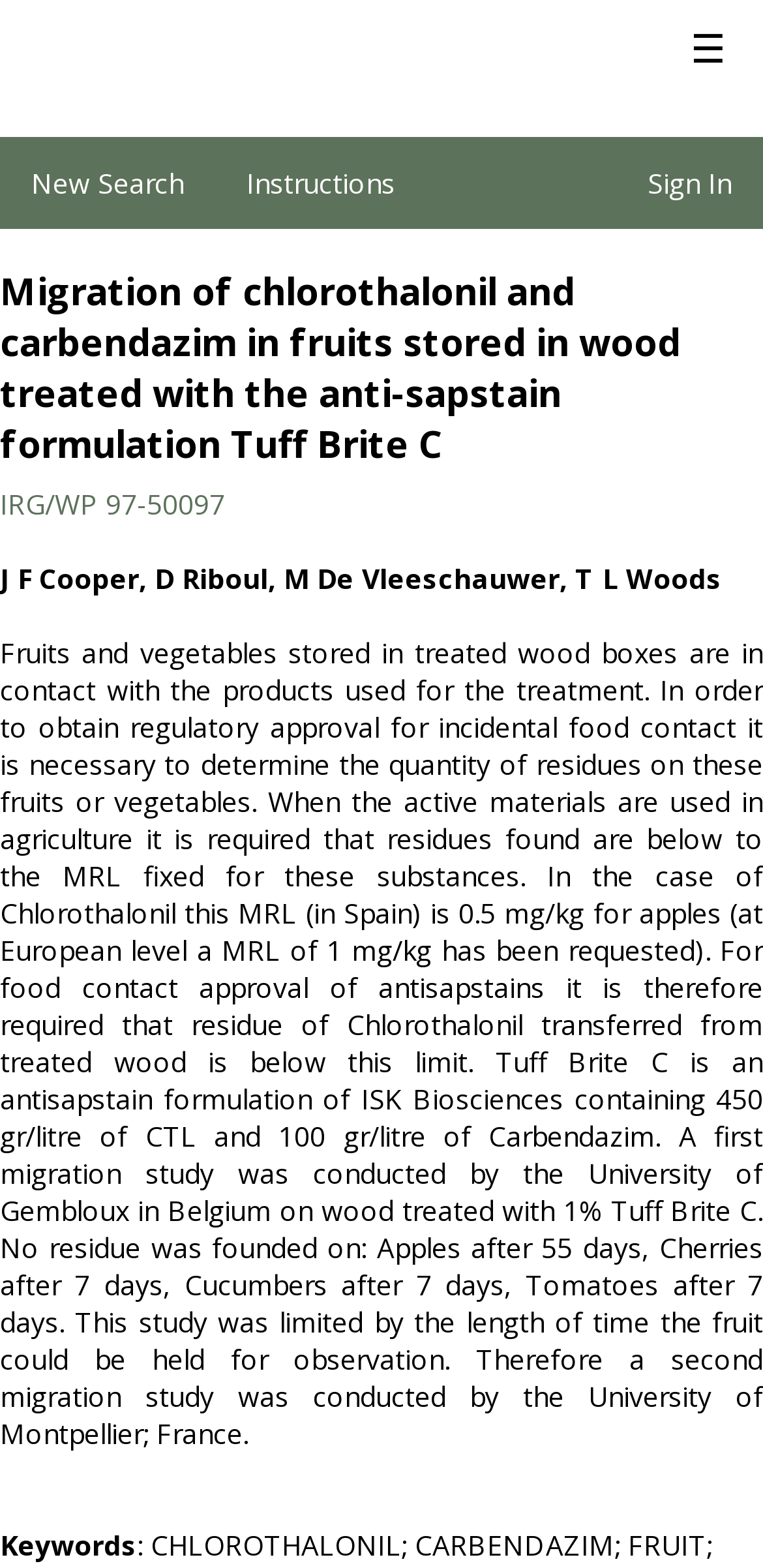Given the description Privacy Notice, predict the bounding box coordinates of the UI element. Ensure the coordinates are in the format (top-left x, top-left y, bottom-right x, bottom-right y) and all values are between 0 and 1.

None